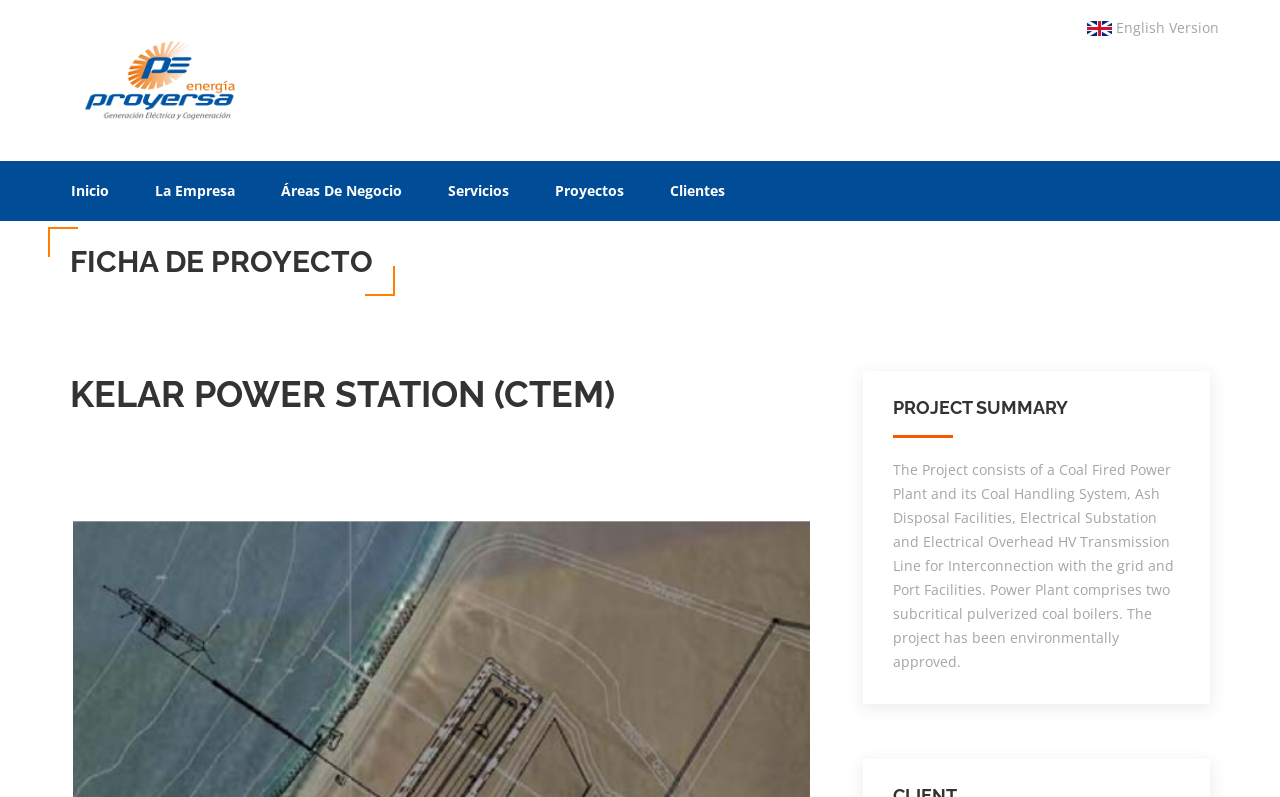Please pinpoint the bounding box coordinates for the region I should click to adhere to this instruction: "read about vaping safety".

None